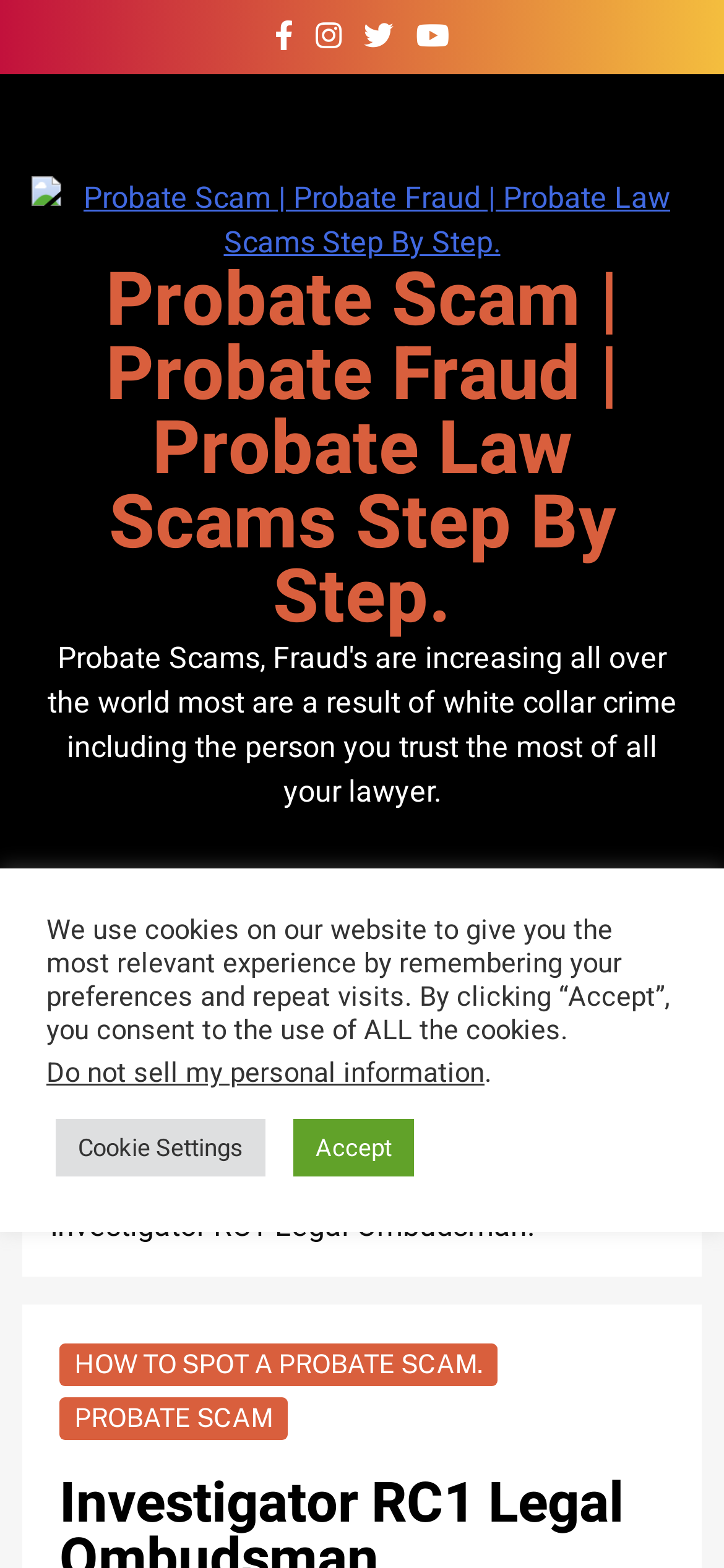Please locate the clickable area by providing the bounding box coordinates to follow this instruction: "Go to the home page".

[0.069, 0.74, 0.236, 0.769]